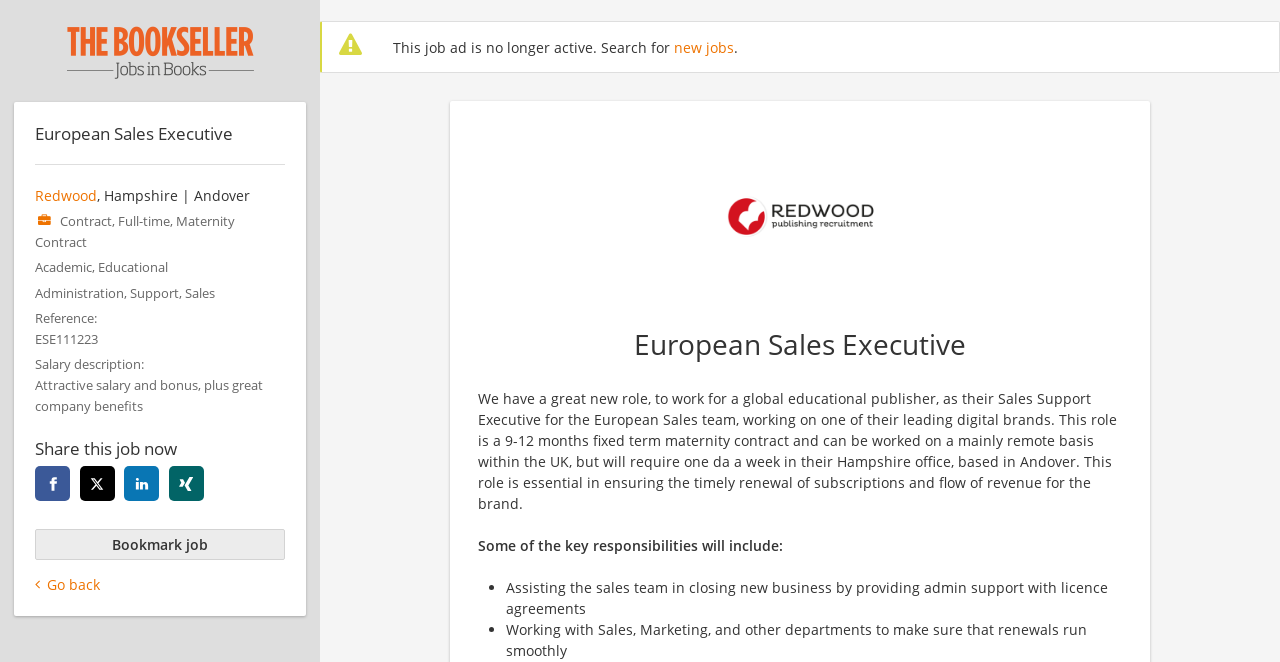Identify the bounding box coordinates necessary to click and complete the given instruction: "Share on facebook".

[0.027, 0.704, 0.055, 0.757]